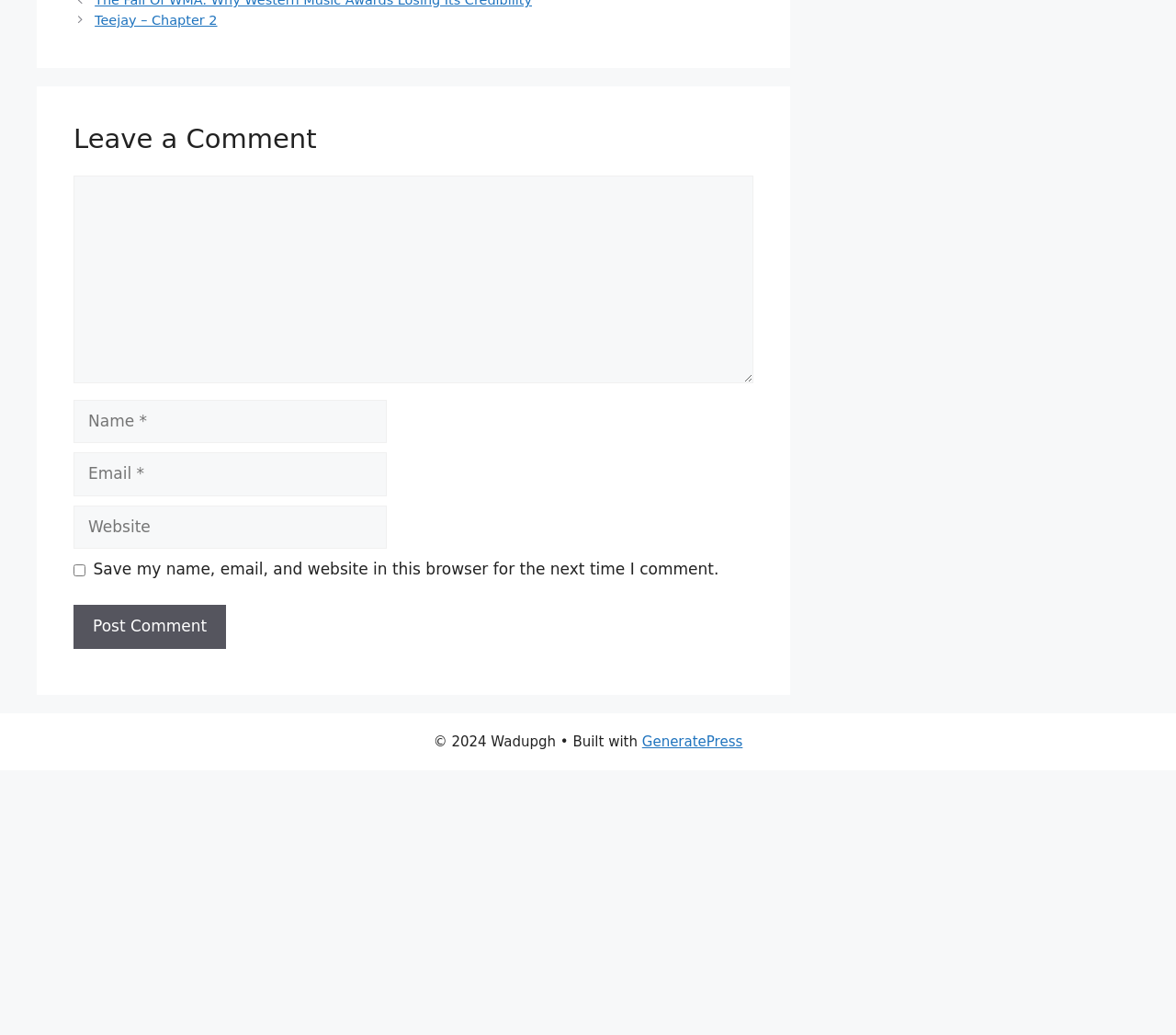Can you identify the bounding box coordinates of the clickable region needed to carry out this instruction: 'Enter your name'? The coordinates should be four float numbers within the range of 0 to 1, stated as [left, top, right, bottom].

None